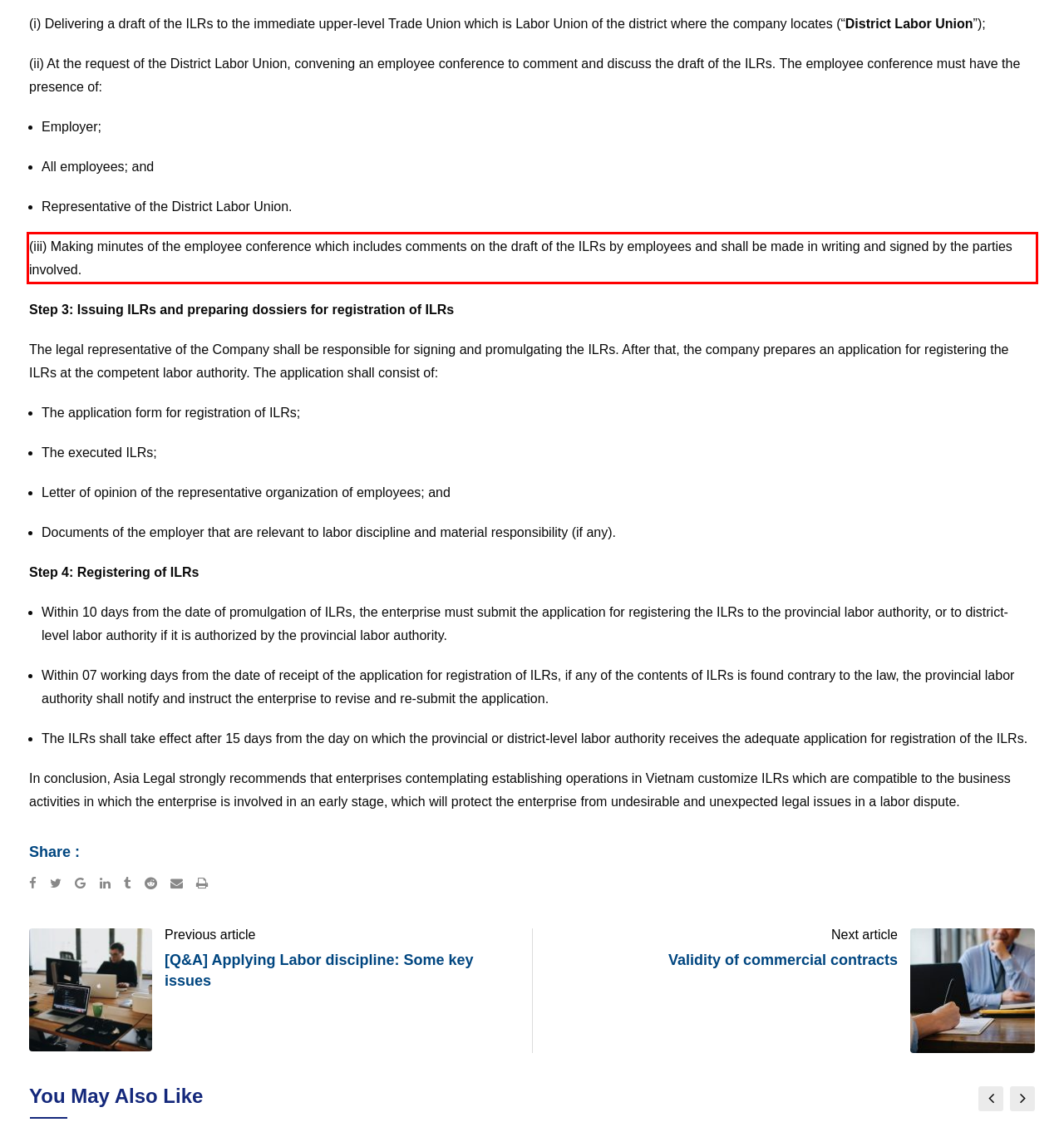Please look at the webpage screenshot and extract the text enclosed by the red bounding box.

(iii) Making minutes of the employee conference which includes comments on the draft of the ILRs by employees and shall be made in writing and signed by the parties involved.